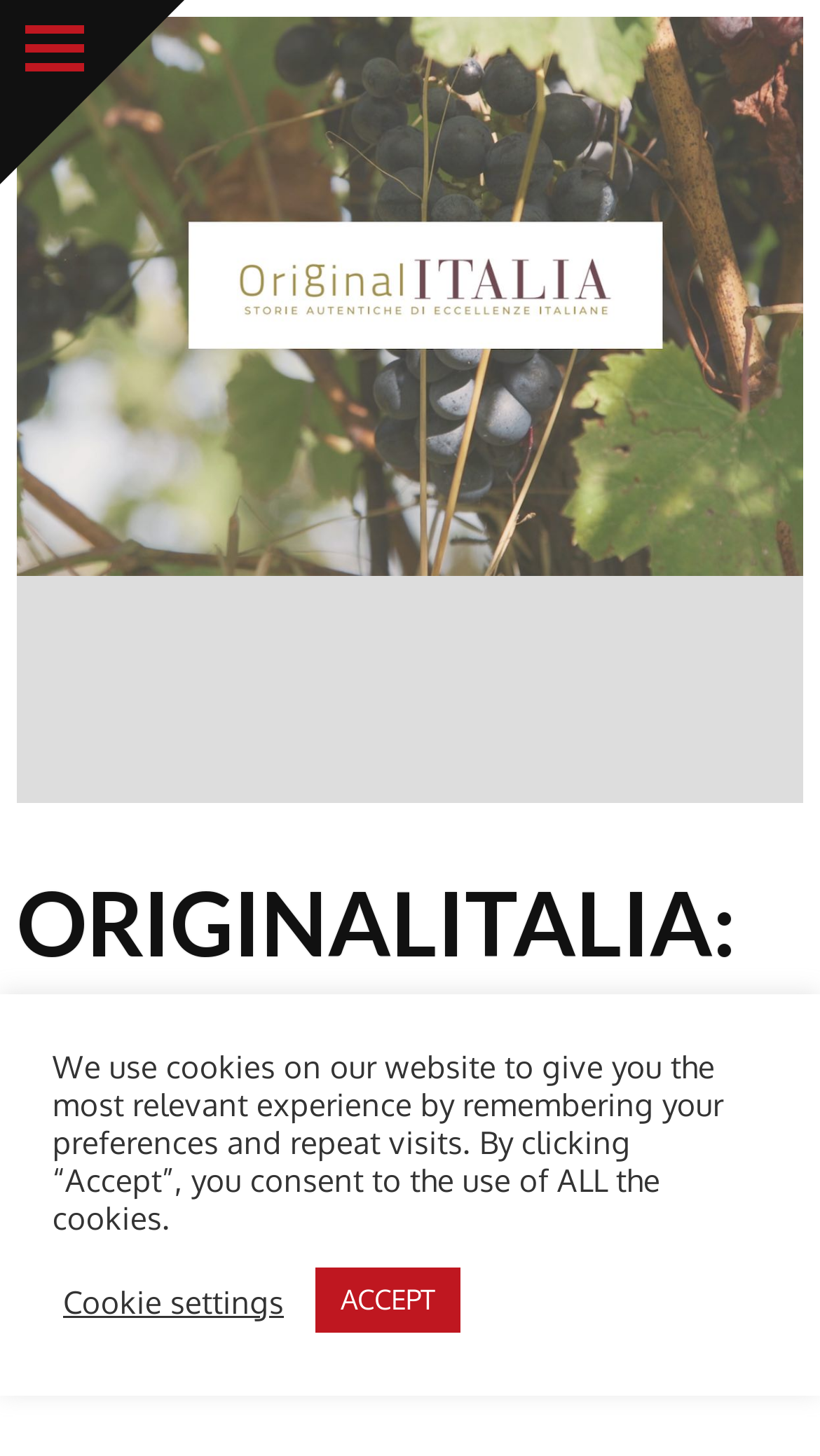Give the bounding box coordinates for this UI element: "Cookie settings". The coordinates should be four float numbers between 0 and 1, arranged as [left, top, right, bottom].

[0.077, 0.88, 0.346, 0.906]